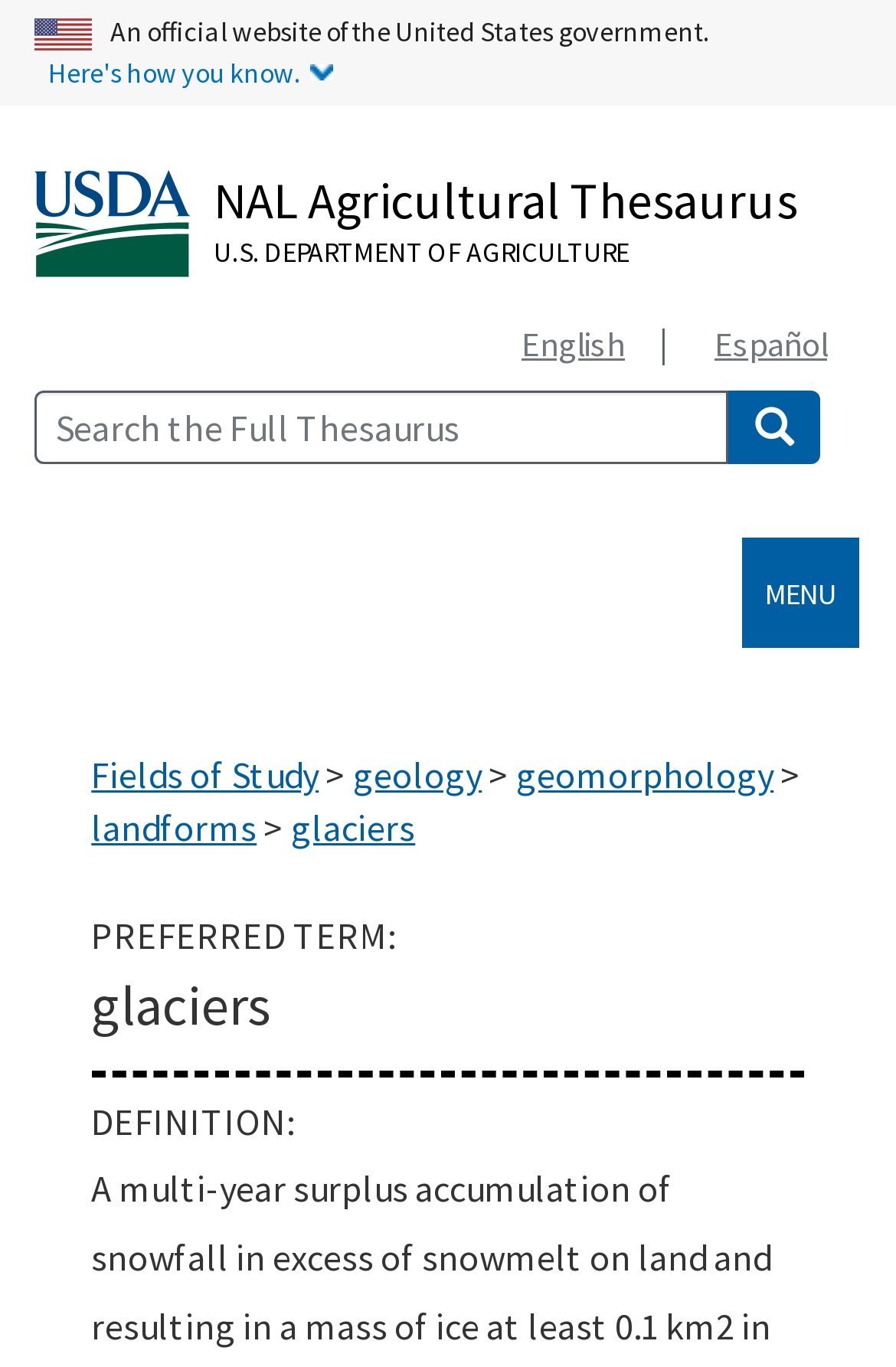Identify the bounding box coordinates of the section that should be clicked to achieve the task described: "Select English".

[0.544, 0.216, 0.736, 0.286]